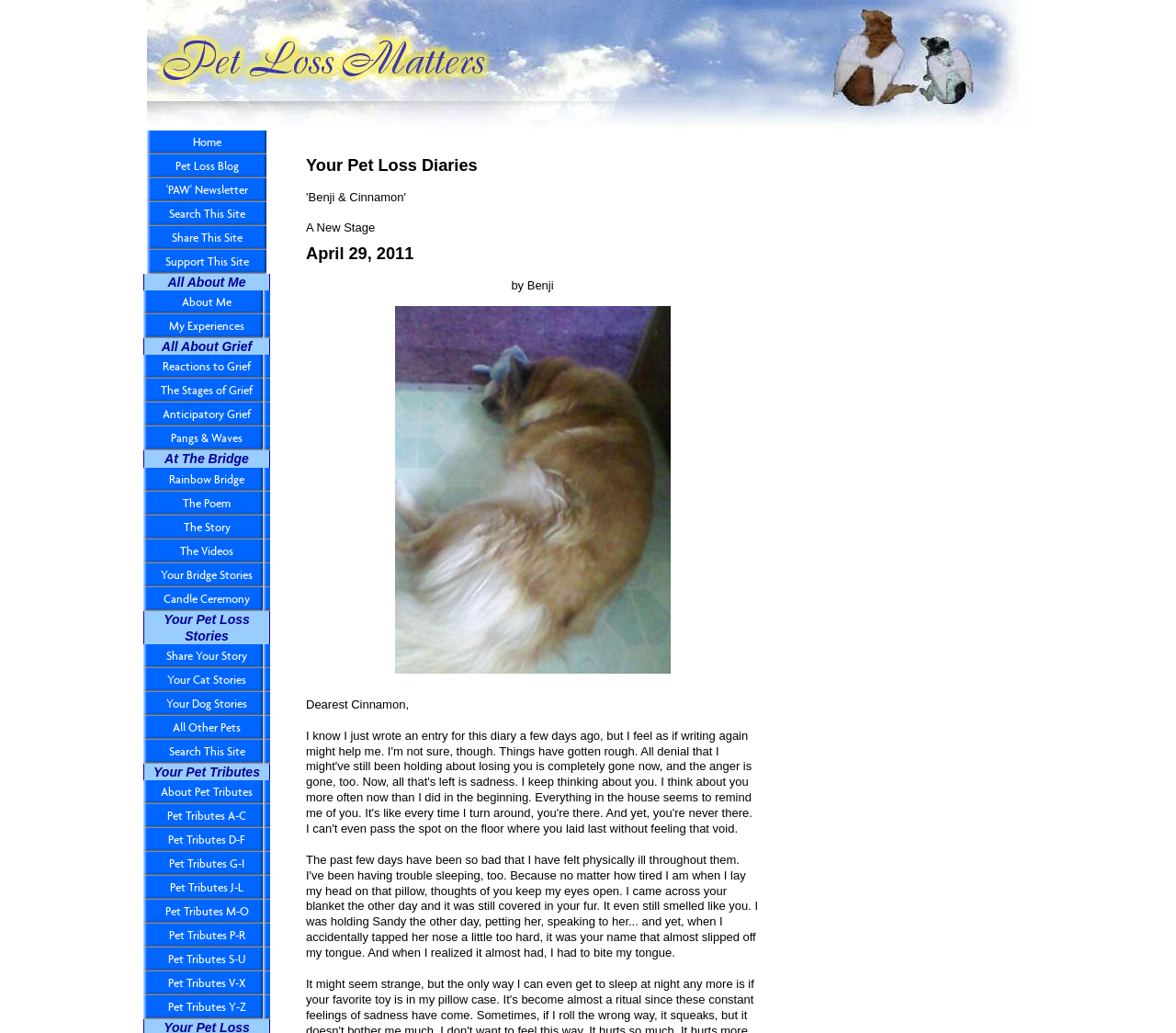Refer to the element description Pet Tributes Y-Z and identify the corresponding bounding box in the screenshot. Format the coordinates as (top-left x, top-left y, bottom-right x, bottom-right y) with values in the range of 0 to 1.

[0.122, 0.964, 0.23, 0.987]